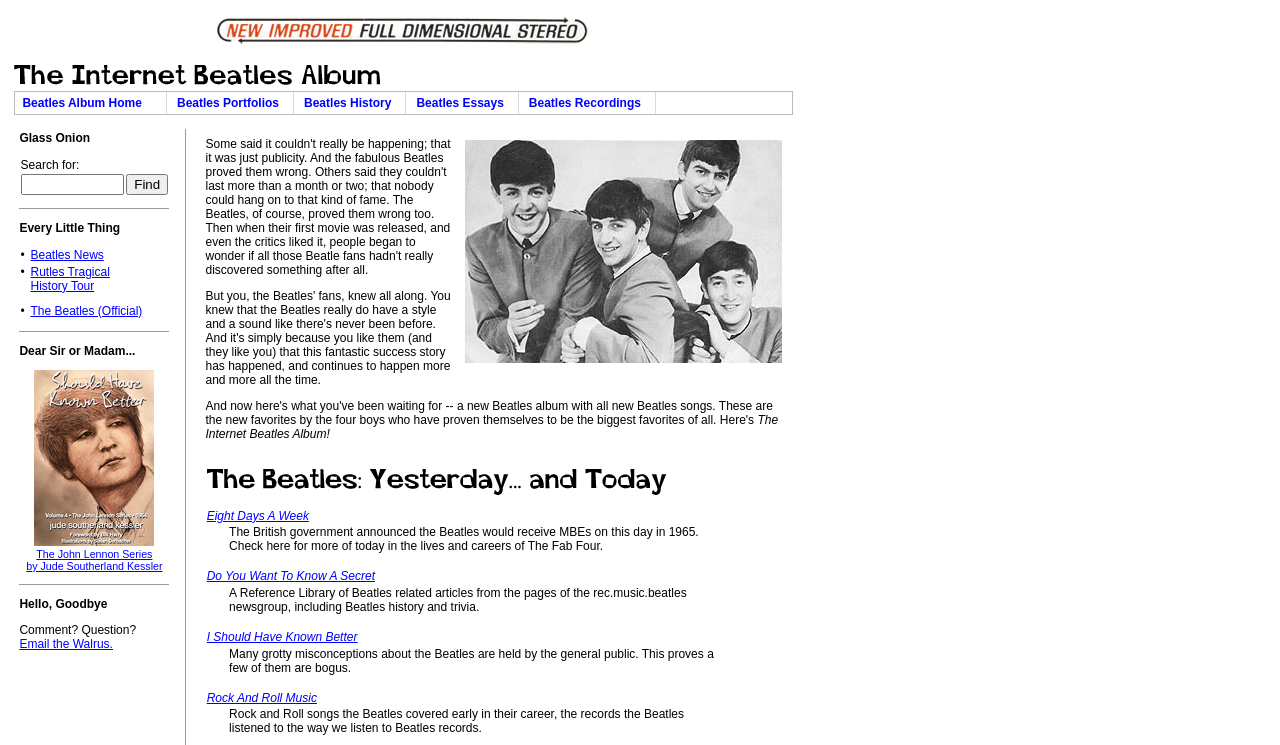Reply to the question with a single word or phrase:
What is the main topic of this webpage?

The Beatles